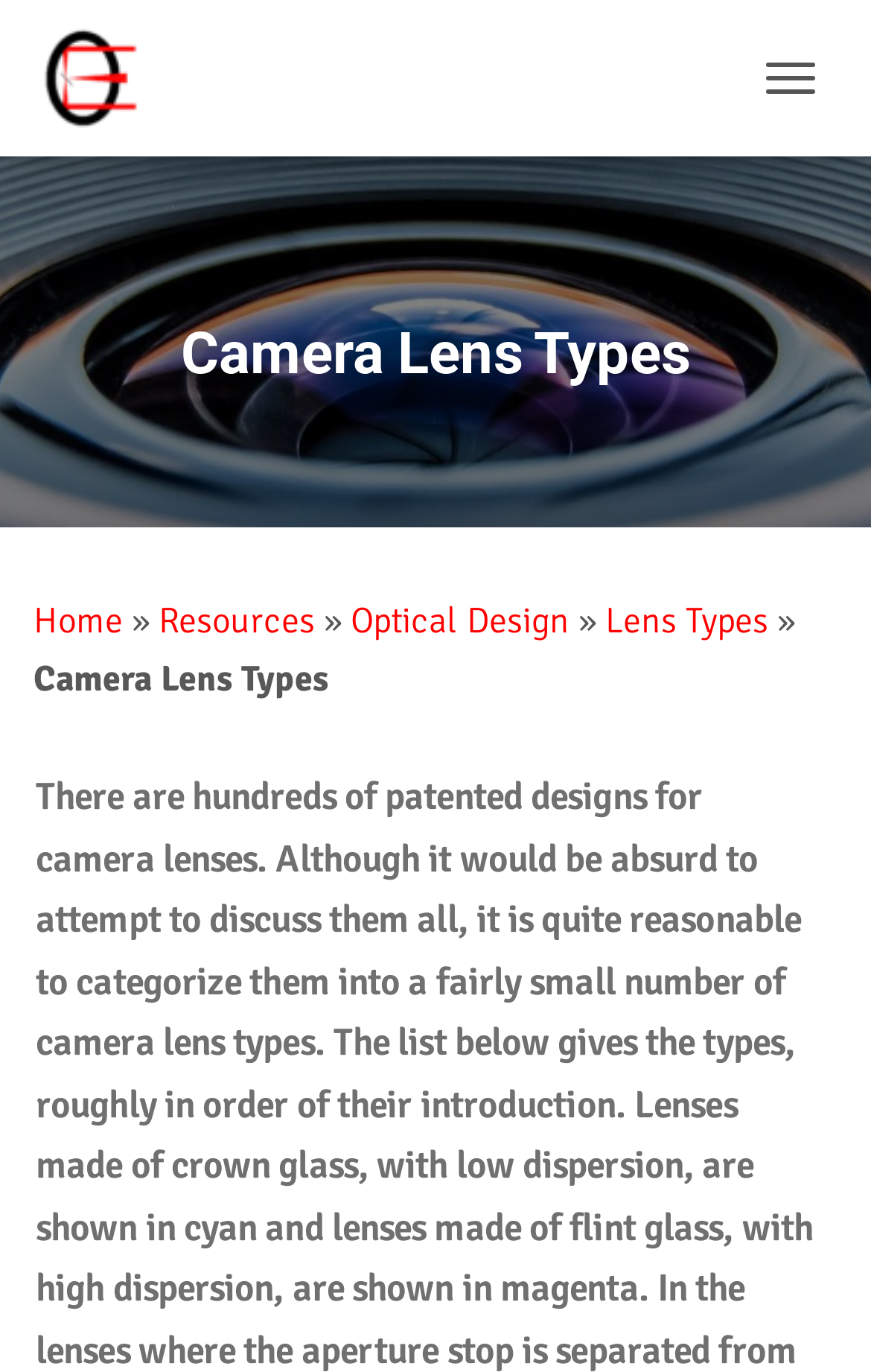How many times does the phrase 'Camera Lens Types' appear?
Give a detailed explanation using the information visible in the image.

The phrase 'Camera Lens Types' appears twice on the webpage, once as a heading and once as a subheading.